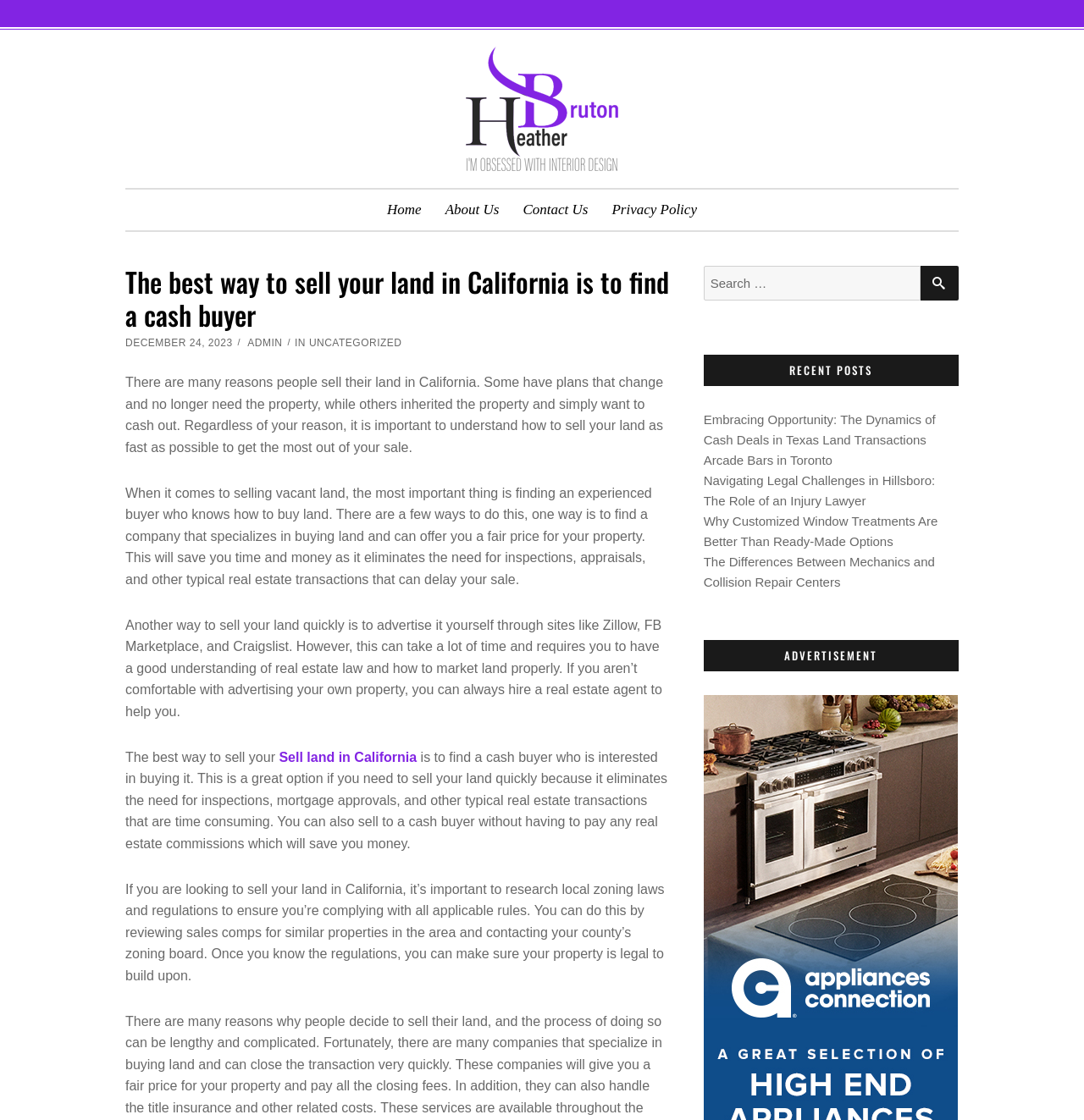Can you pinpoint the bounding box coordinates for the clickable element required for this instruction: "Click on the 'Home' link"? The coordinates should be four float numbers between 0 and 1, i.e., [left, top, right, bottom].

[0.357, 0.169, 0.389, 0.206]